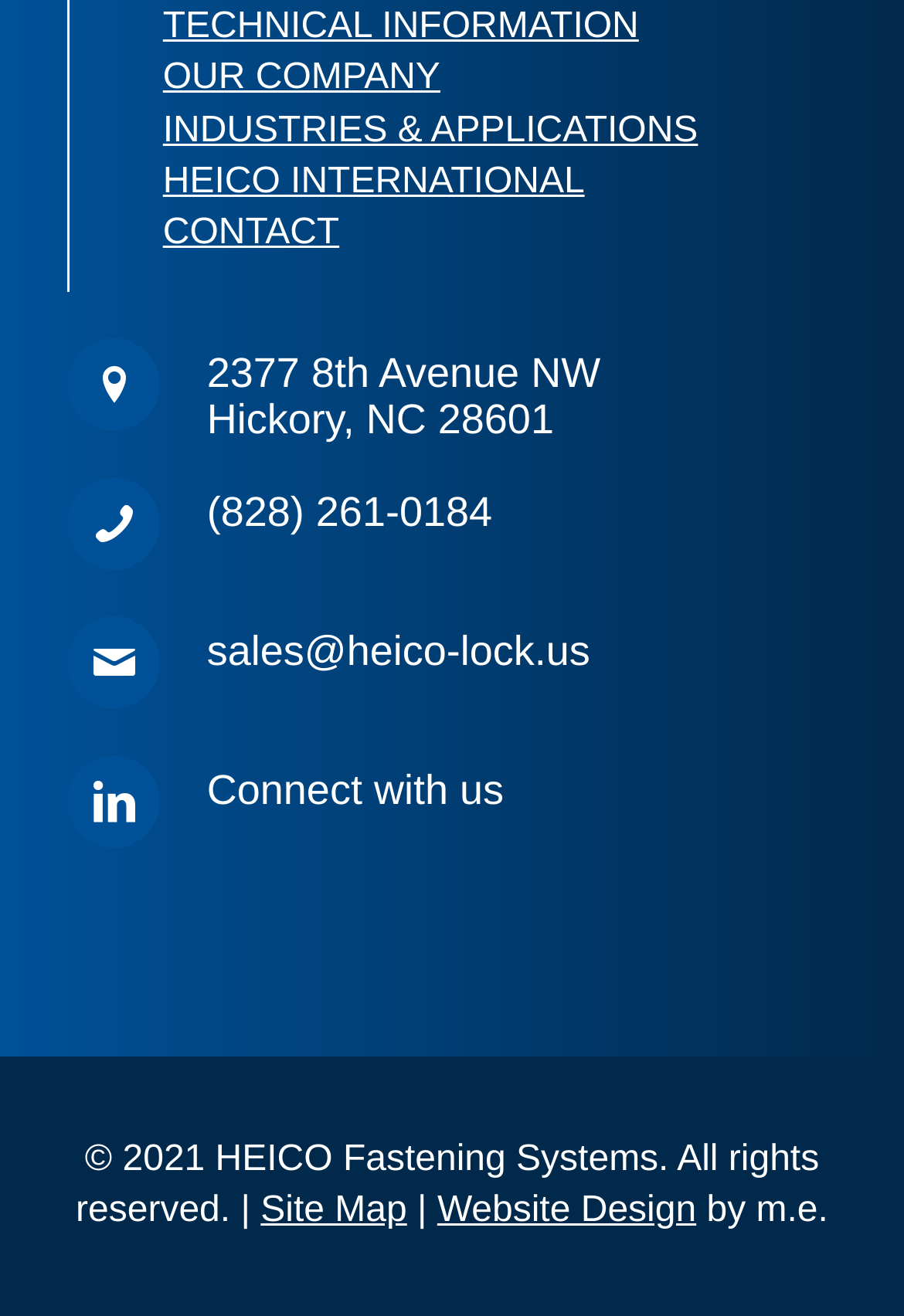What is the copyright year of the webpage?
Offer a detailed and full explanation in response to the question.

I found the copyright year by looking at the StaticText element with the text '© 2021 HEICO Fastening Systems. All rights reserved.' which is located at the bottom of the webpage.